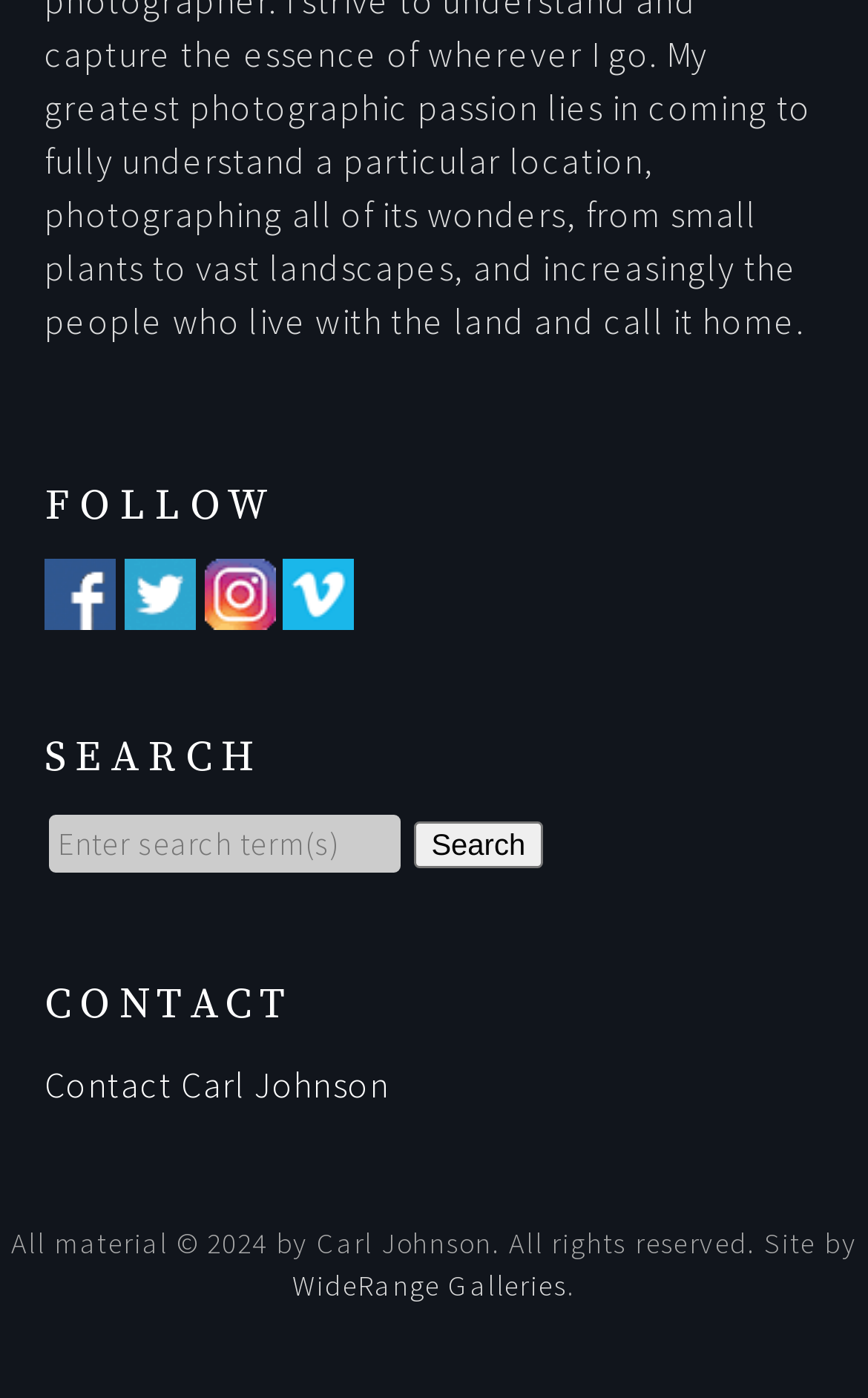Find the bounding box coordinates of the clickable element required to execute the following instruction: "Contact Carl Johnson". Provide the coordinates as four float numbers between 0 and 1, i.e., [left, top, right, bottom].

[0.051, 0.759, 0.449, 0.791]